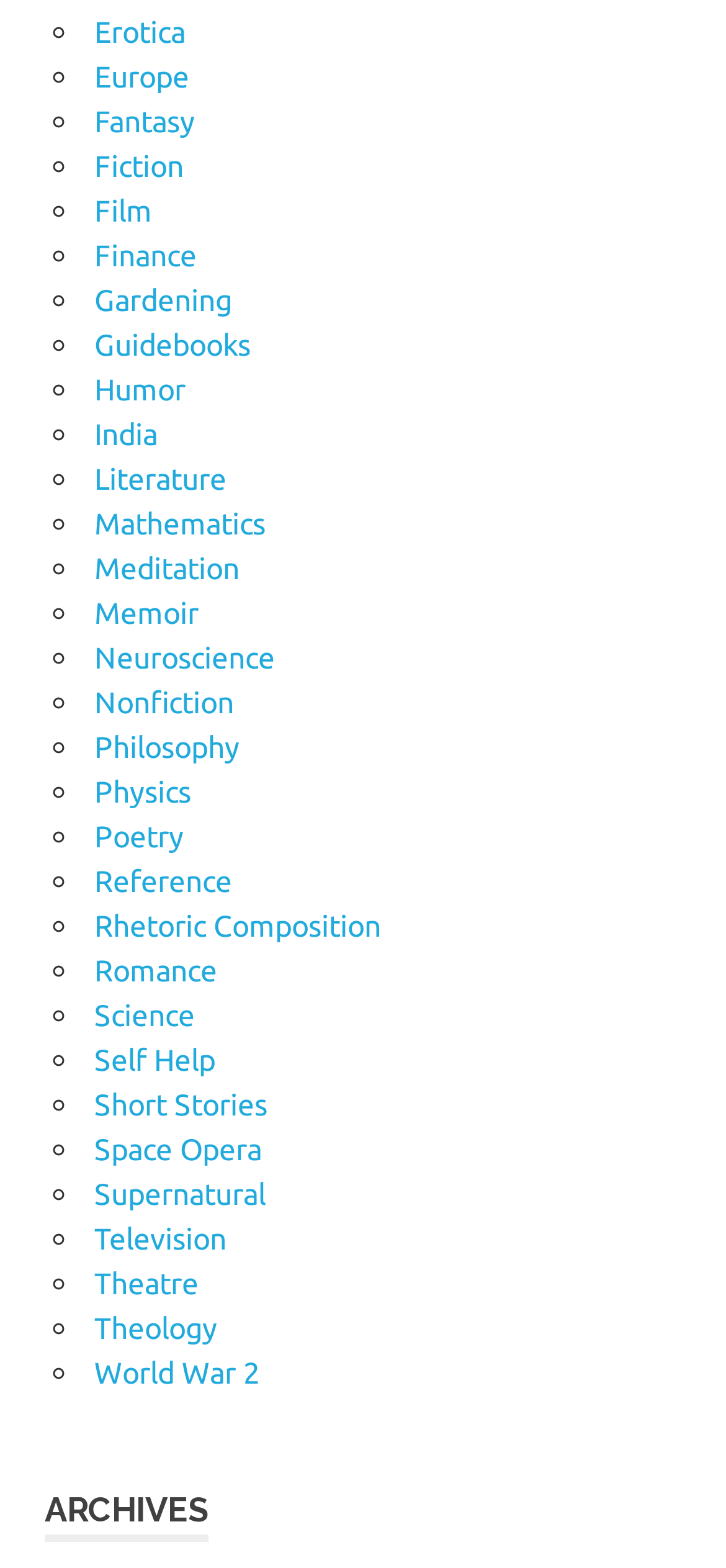Determine the bounding box coordinates of the target area to click to execute the following instruction: "Explore Neuroscience."

[0.13, 0.408, 0.379, 0.43]